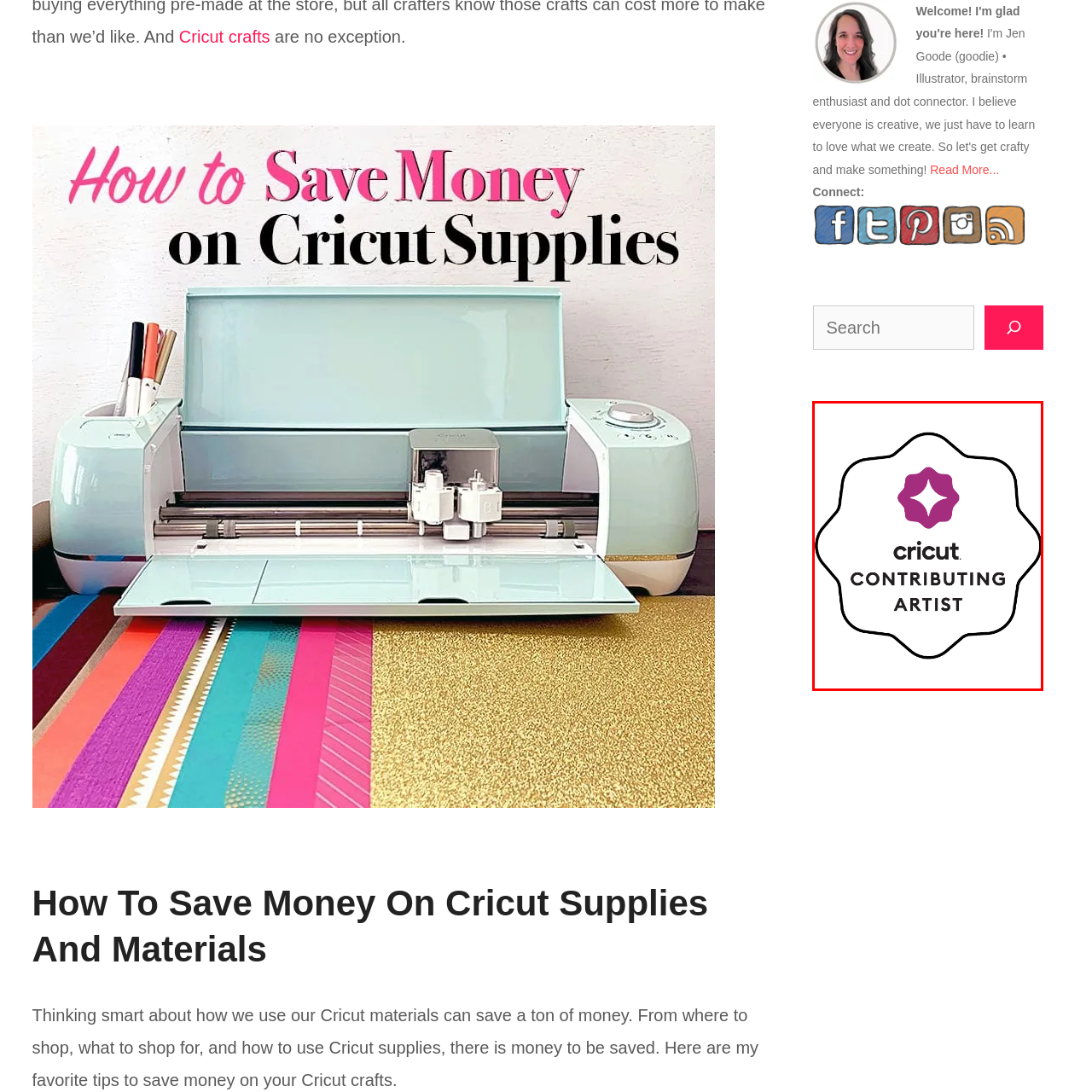What does the badge signify?
Observe the image marked by the red bounding box and answer in detail.

The caption explains that the badge represents both artistic collaboration and a commitment to the crafting field, emphasizing the partnership or recognition of artists who contribute innovative ideas and projects within the Cricut ecosystem.